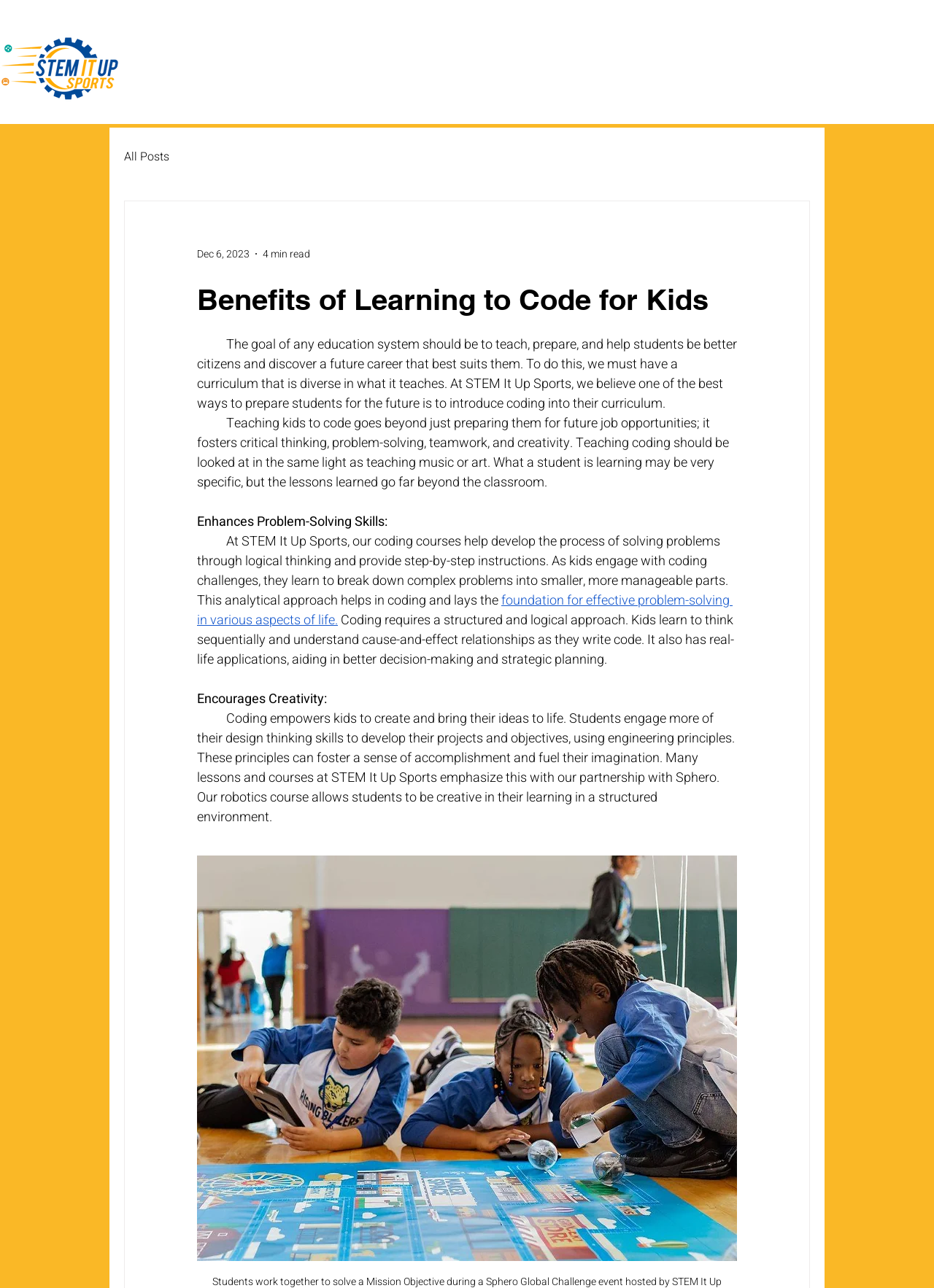Identify the bounding box for the UI element described as: "STEAM Center". The coordinates should be four float numbers between 0 and 1, i.e., [left, top, right, bottom].

[0.704, 0.03, 0.814, 0.083]